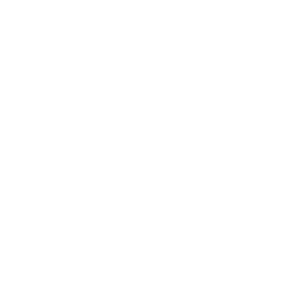What is the primary goal of rejuvenation therapy in Ayurveda?
Answer the question using a single word or phrase, according to the image.

Enhancing vitality